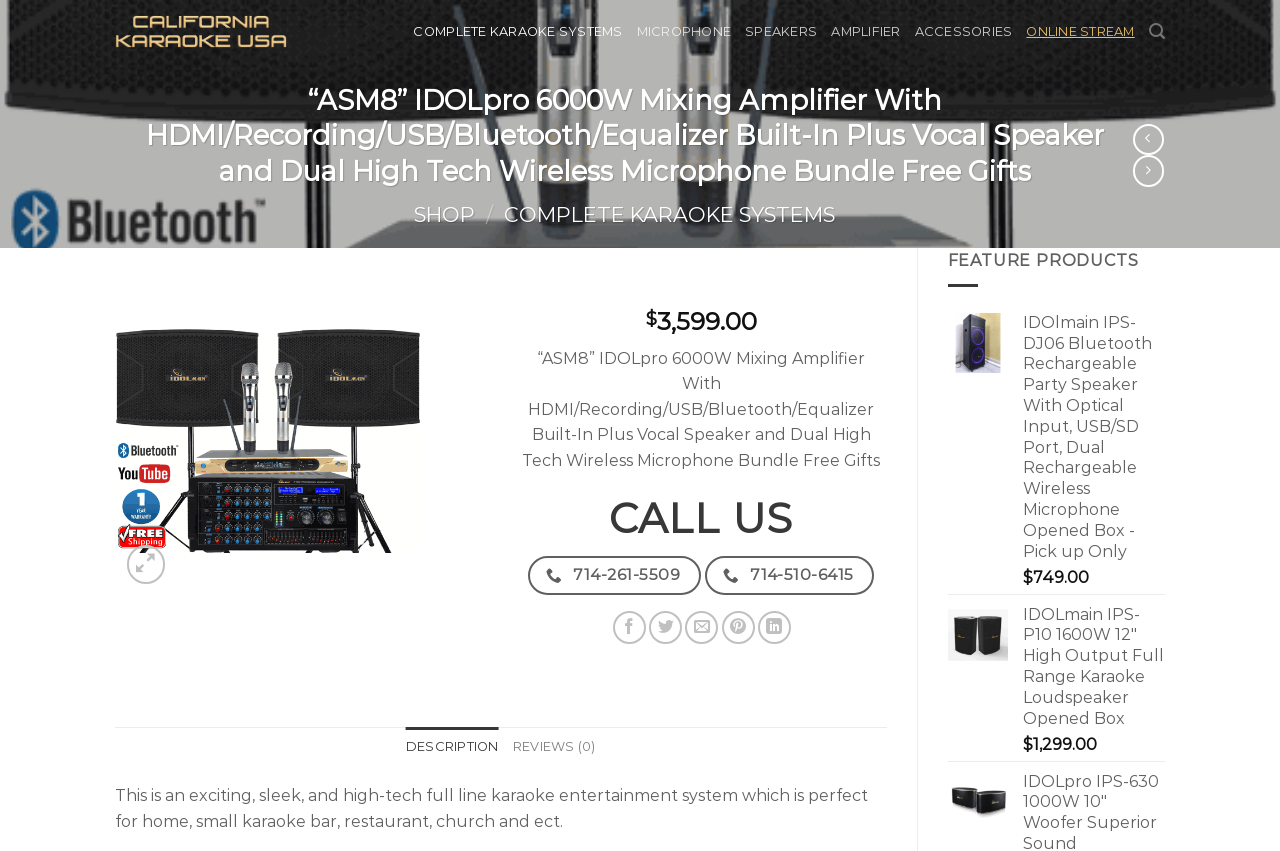Please provide the bounding box coordinates in the format (top-left x, top-left y, bottom-right x, bottom-right y). Remember, all values are floating point numbers between 0 and 1. What is the bounding box coordinate of the region described as: title="Zoom"

[0.099, 0.64, 0.129, 0.686]